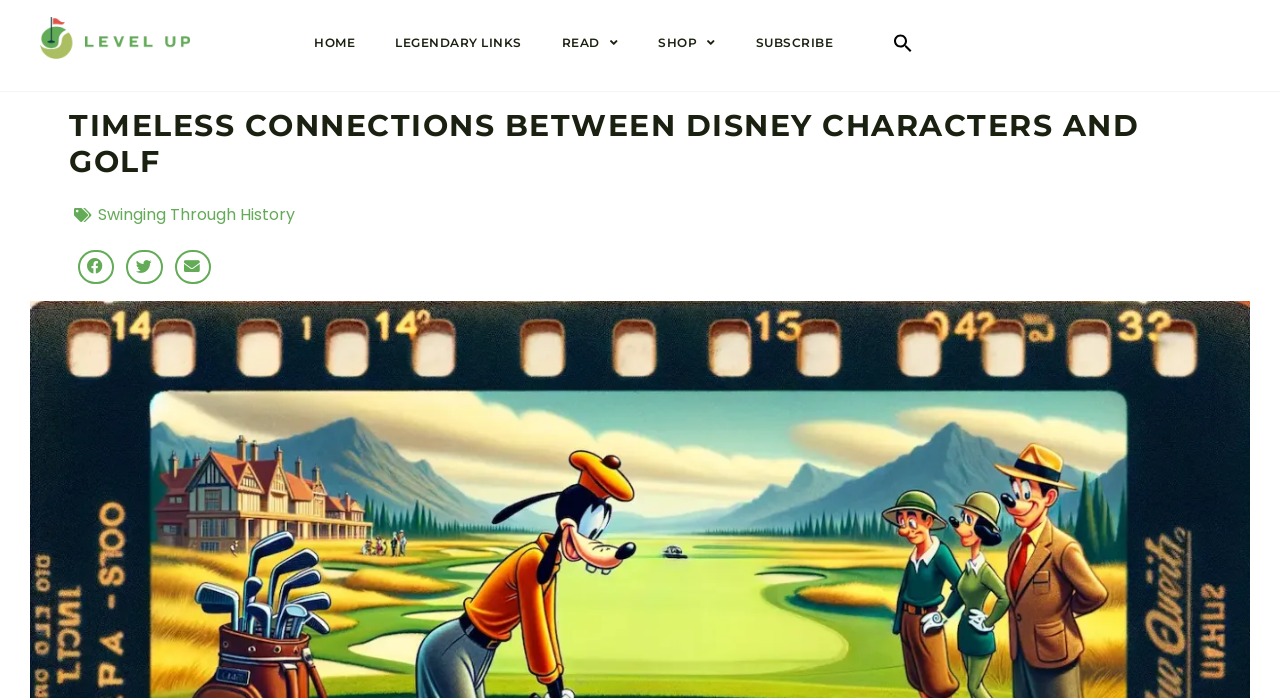Describe all significant elements and features of the webpage.

The webpage is about the connection between Disney characters and golf, with a focus on their 80-year history. At the top left corner, there is a "Skip to content" link. Next to it, there is a "level up" link with an accompanying image. 

On the top navigation bar, there are several links, including "HOME", "LEGENDARY LINKS", "READ", "SHOP", "SUBSCRIBE", and "Search Icon Link", which has a search icon image beside it. 

Below the navigation bar, there is a large heading that reads "TIMELESS CONNECTIONS BETWEEN DISNEY CHARACTERS AND GOLF". 

Underneath the heading, there is a link titled "Swinging Through History". To the left of this link, there are three buttons for sharing on Facebook, Twitter, and email, respectively.